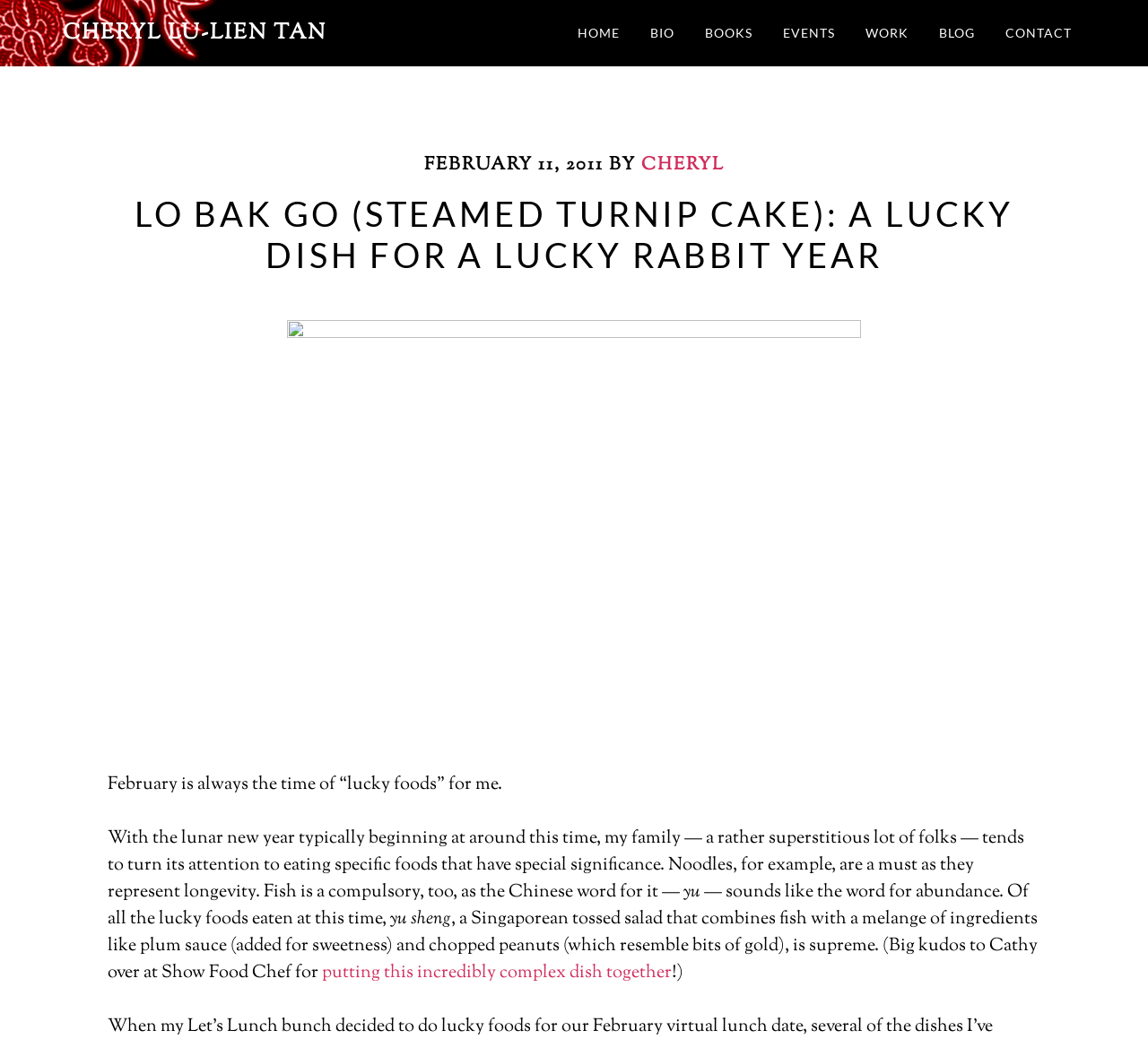Pinpoint the bounding box coordinates of the clickable element needed to complete the instruction: "read the article titled LO BAK GO". The coordinates should be provided as four float numbers between 0 and 1: [left, top, right, bottom].

[0.094, 0.186, 0.906, 0.265]